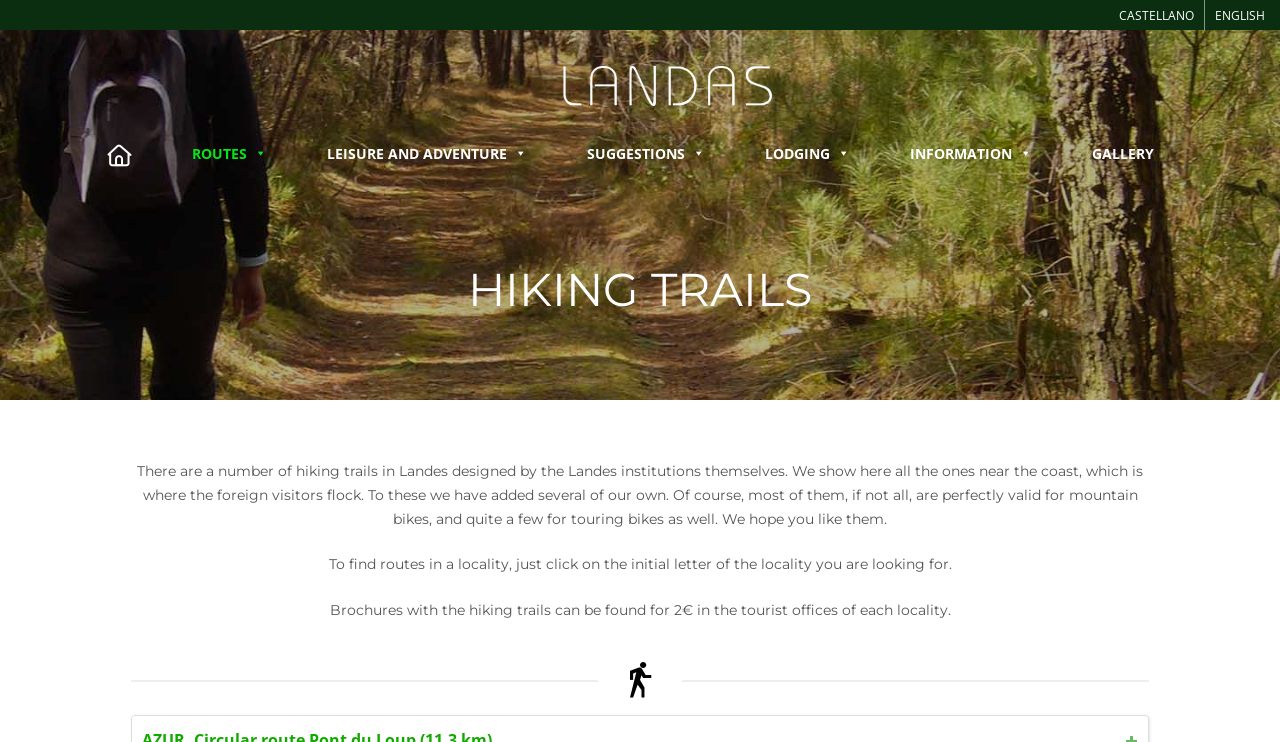From the image, can you give a detailed response to the question below:
Where can I find brochures?

I found the information in the StaticText element, which states 'Brochures with the hiking trails can be found for 2€ in the tourist offices of each locality'.